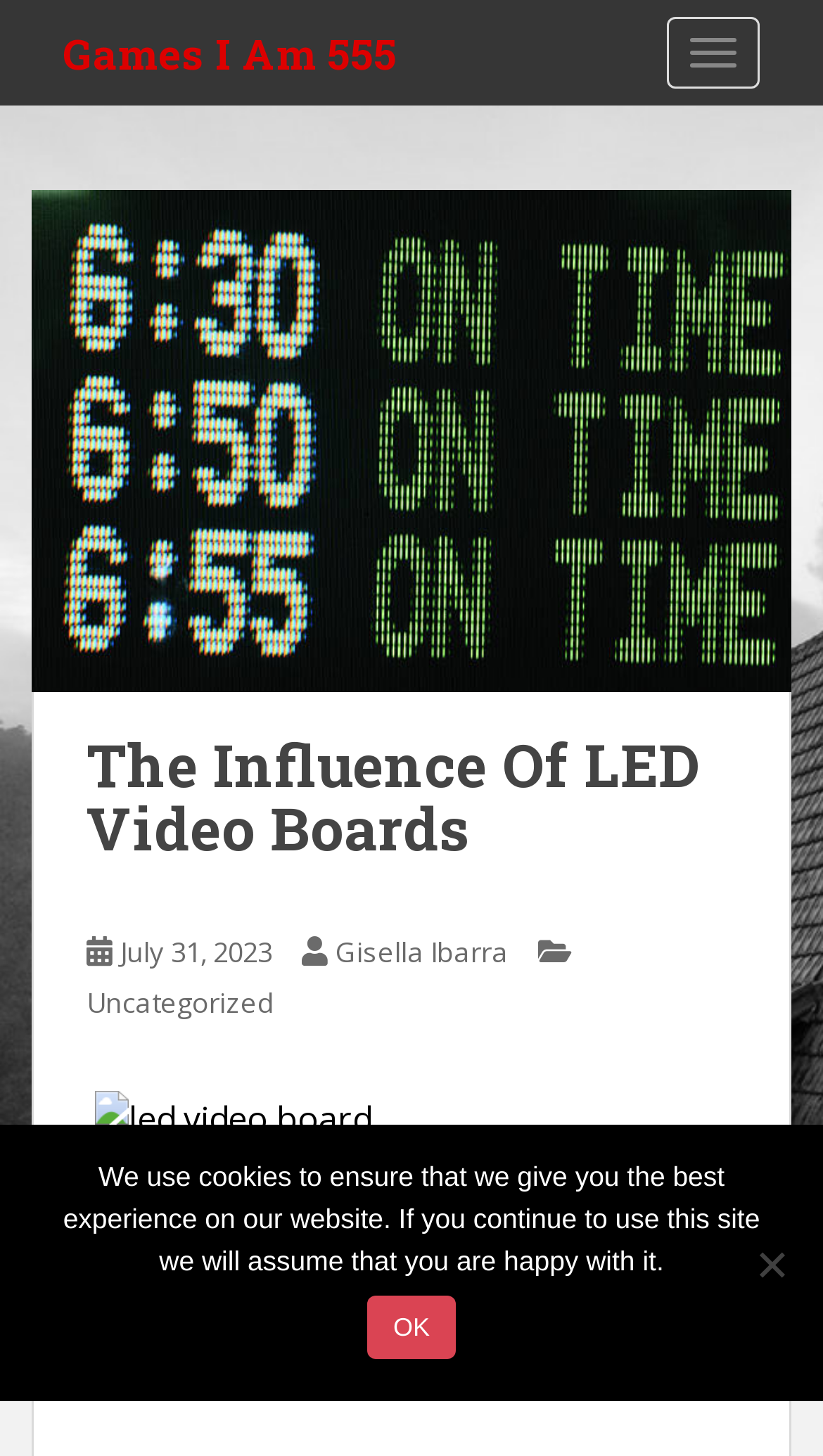Please find and report the bounding box coordinates of the element to click in order to perform the following action: "Read the article published on July 31, 2023". The coordinates should be expressed as four float numbers between 0 and 1, in the format [left, top, right, bottom].

[0.146, 0.641, 0.331, 0.667]